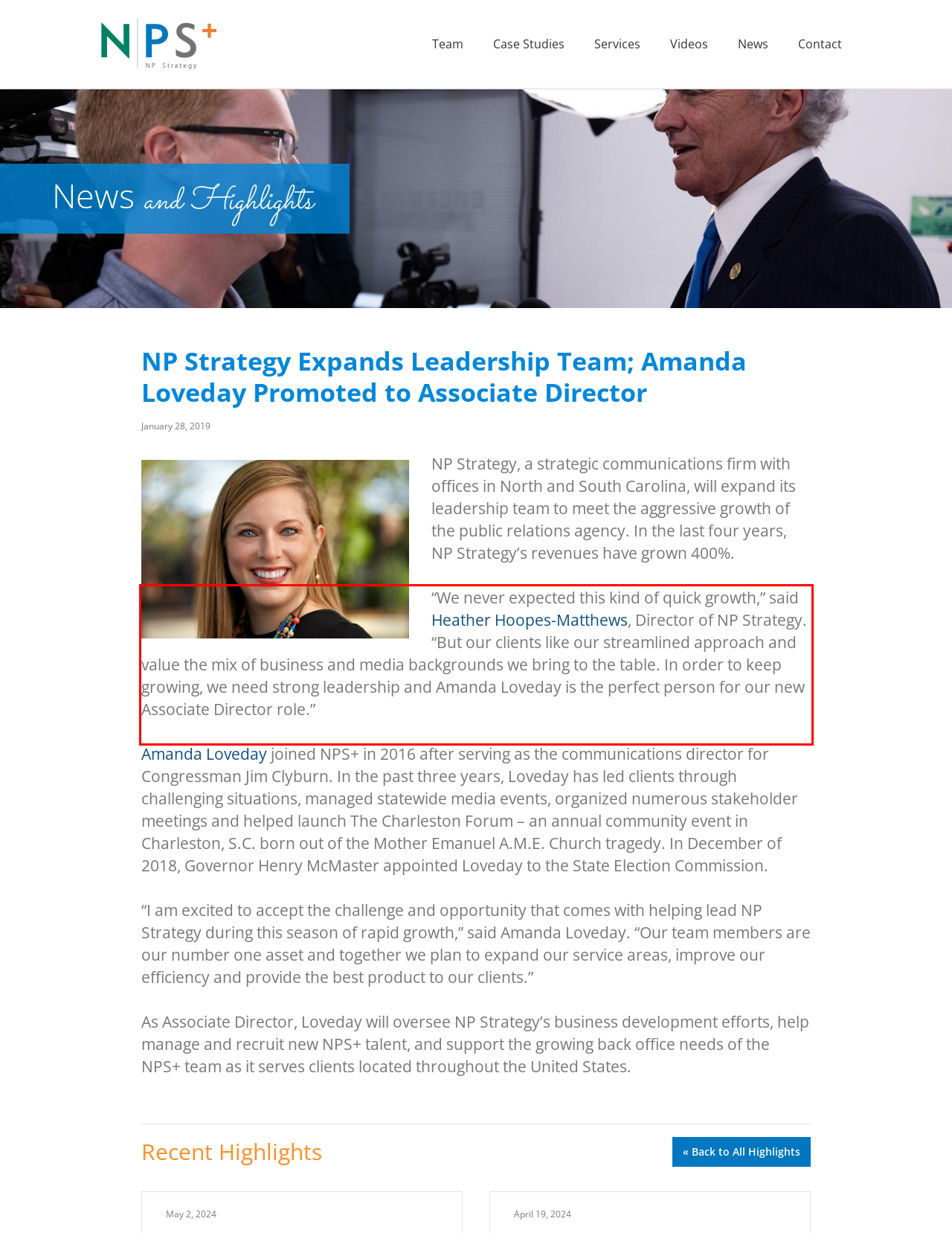Given a screenshot of a webpage, identify the red bounding box and perform OCR to recognize the text within that box.

“We never expected this kind of quick growth,” said Heather Hoopes-Matthews, Director of NP Strategy. “But our clients like our streamlined approach and value the mix of business and media backgrounds we bring to the table. In order to keep growing, we need strong leadership and Amanda Loveday is the perfect person for our new Associate Director role.”